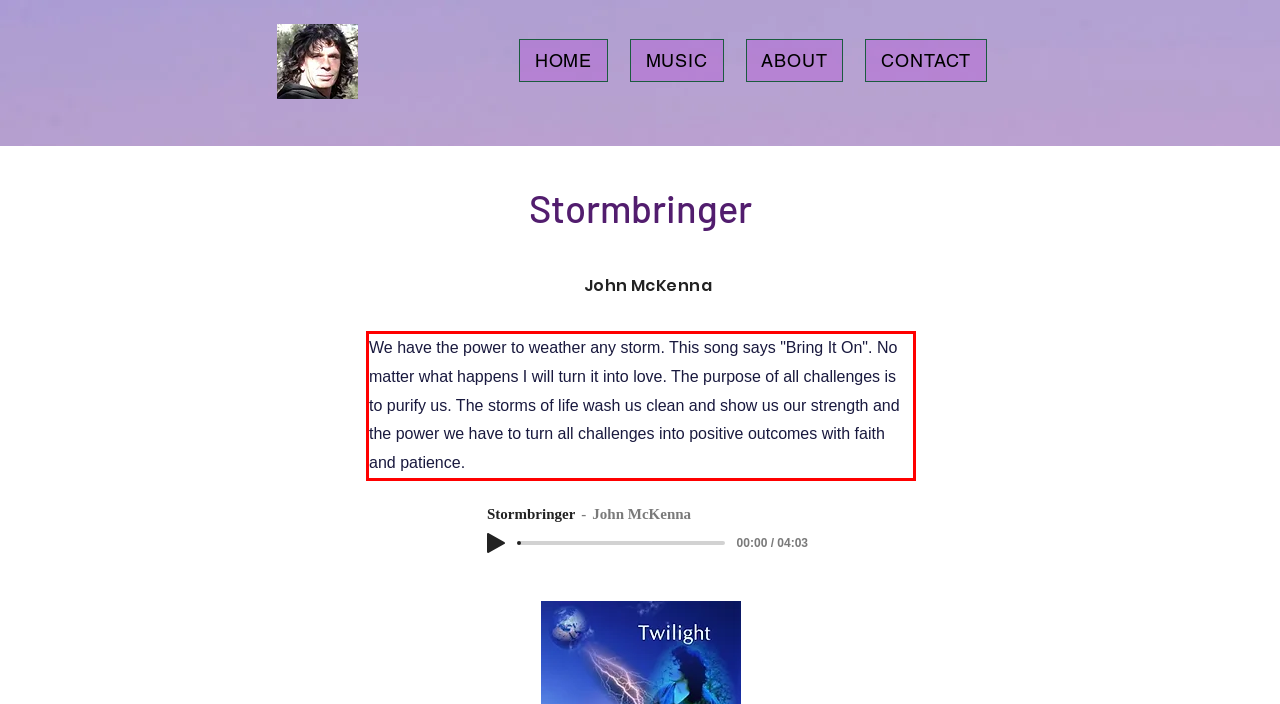Observe the screenshot of the webpage, locate the red bounding box, and extract the text content within it.

We have the power to weather any storm. This song says "Bring It On". No matter what happens I will turn it into love. The purpose of all challenges is to purify us. The storms of life wash us clean and show us our strength and the power we have to turn all challenges into positive outcomes with faith and patience.